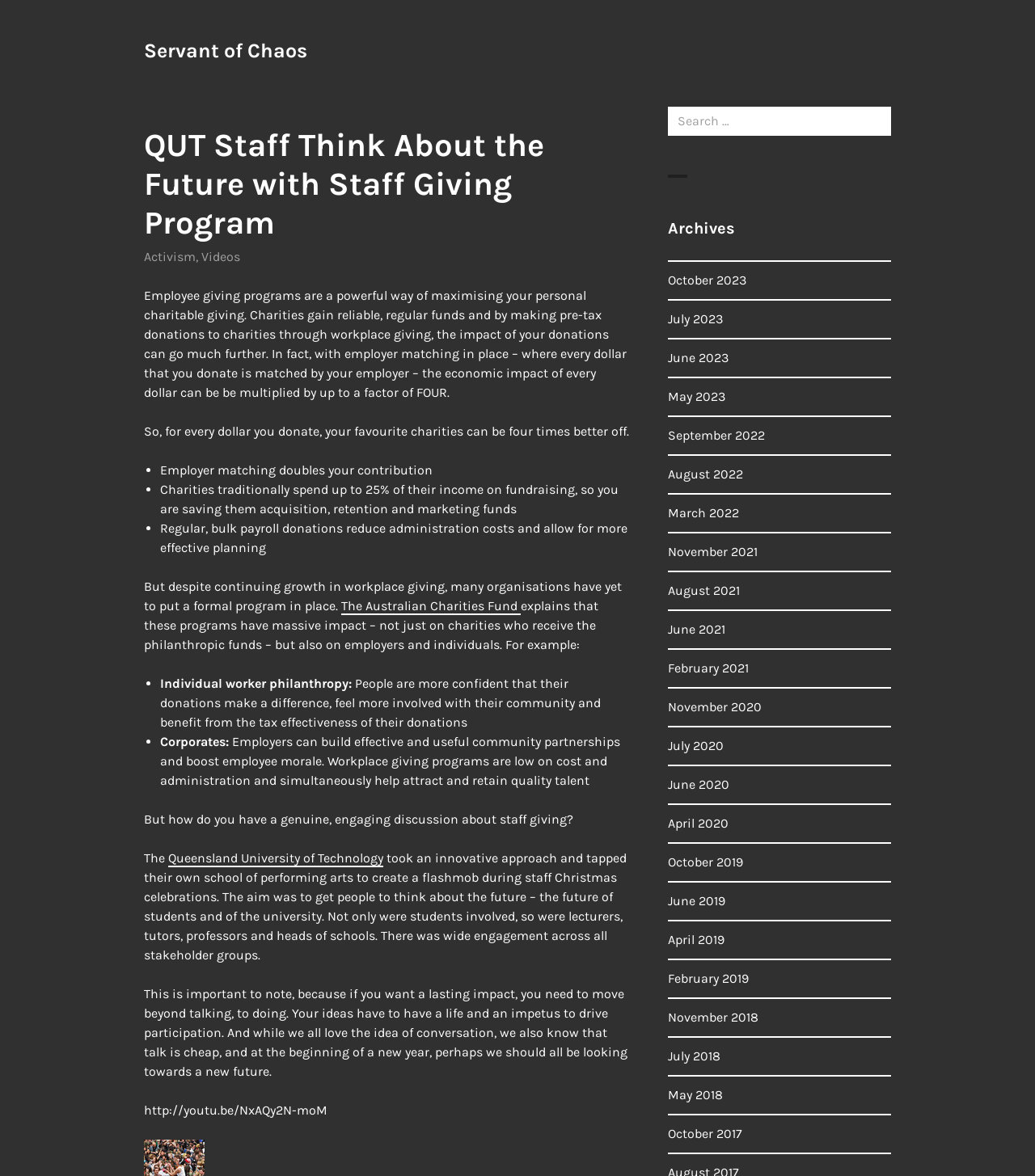What is the primary heading on this webpage?

QUT Staff Think About the Future with Staff Giving Program